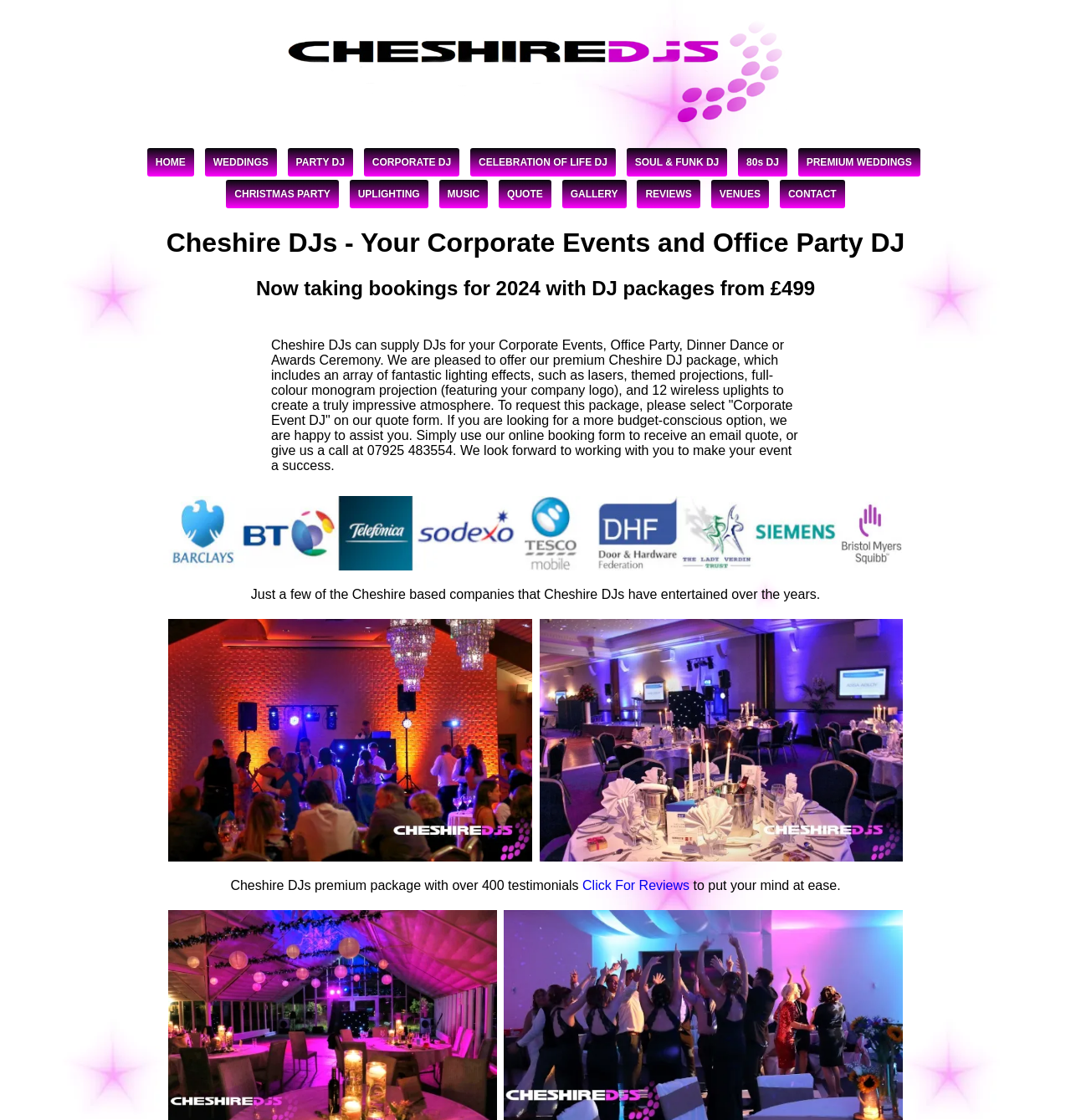Respond with a single word or phrase:
What type of lighting effects does Cheshire DJs offer?

Lasers, themed projections, and uplights